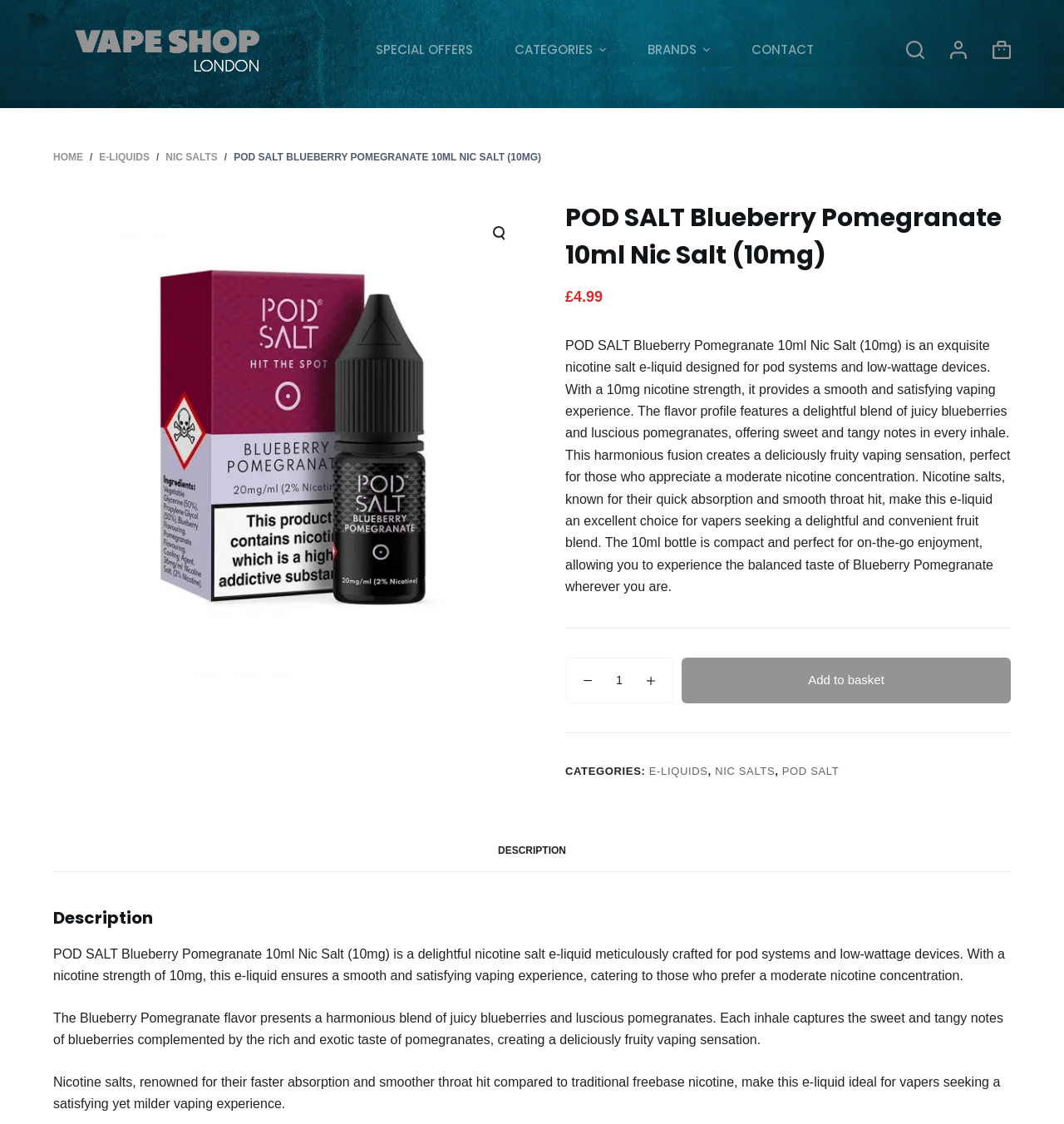Determine the bounding box coordinates of the clickable region to follow the instruction: "Login to your account".

[0.892, 0.036, 0.909, 0.053]